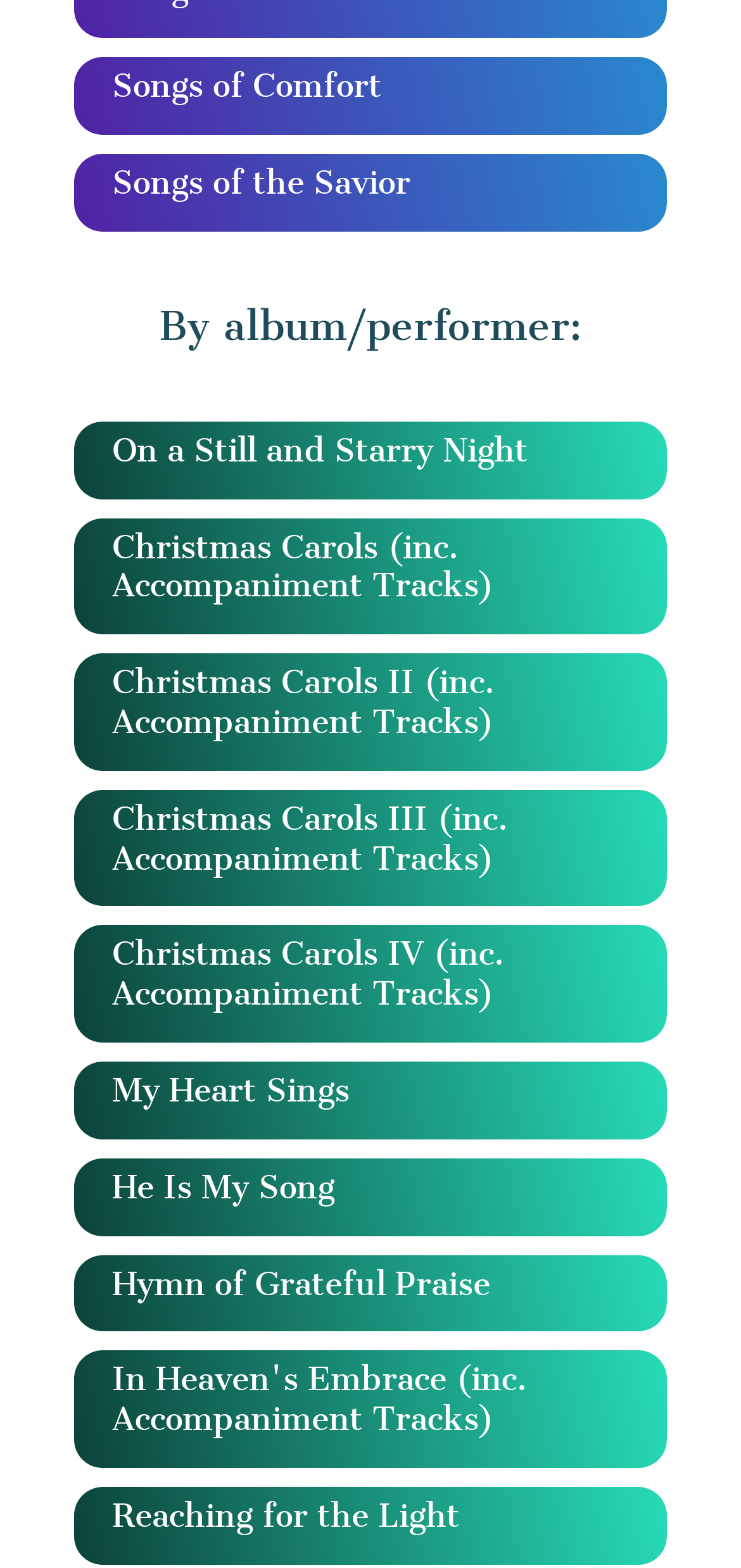Analyze the image and answer the question with as much detail as possible: 
Is there an album titled 'Songs of the Savior'?

Yes, there is an album titled 'Songs of the Savior' which is a heading element located on the webpage, with a bounding box coordinate of [0.151, 0.104, 0.887, 0.142]. It is a link element that can be clicked to access more information about the album.